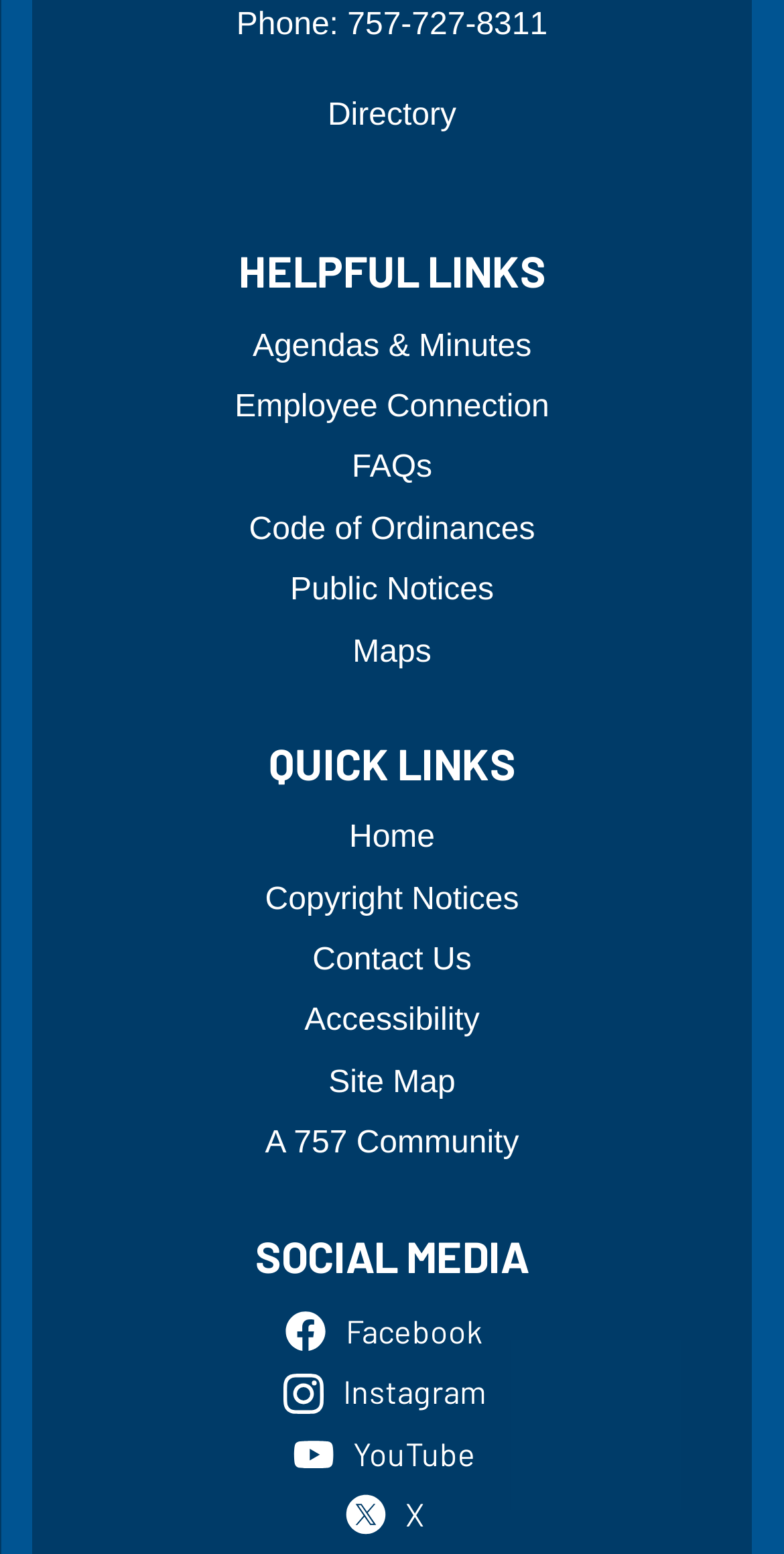Please specify the bounding box coordinates in the format (top-left x, top-left y, bottom-right x, bottom-right y), with all values as floating point numbers between 0 and 1. Identify the bounding box of the UI element described by: Agendas & Minutes

[0.322, 0.212, 0.678, 0.234]